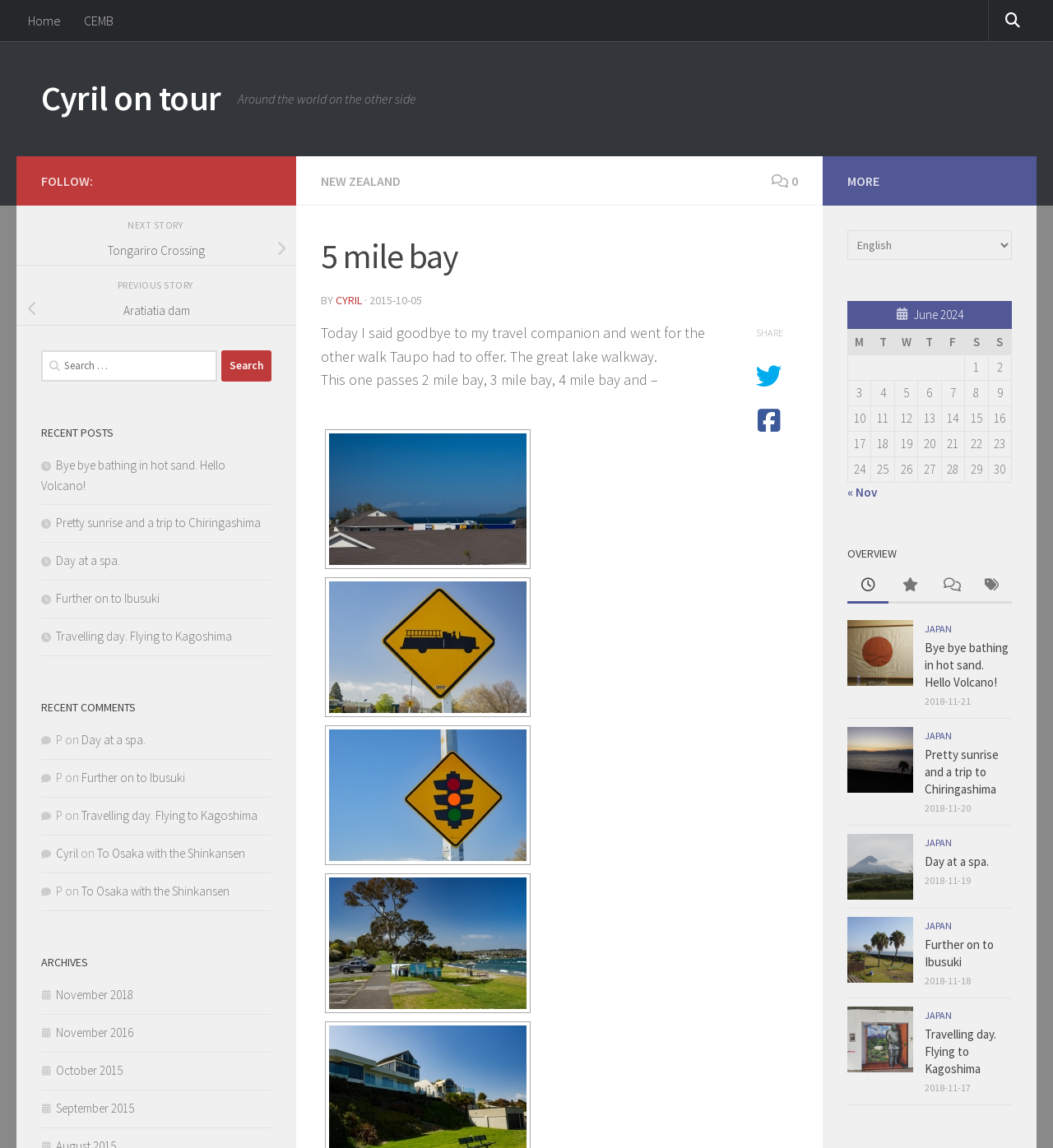Locate the bounding box coordinates of the clickable part needed for the task: "Click on the 'Home' link".

[0.016, 0.0, 0.069, 0.036]